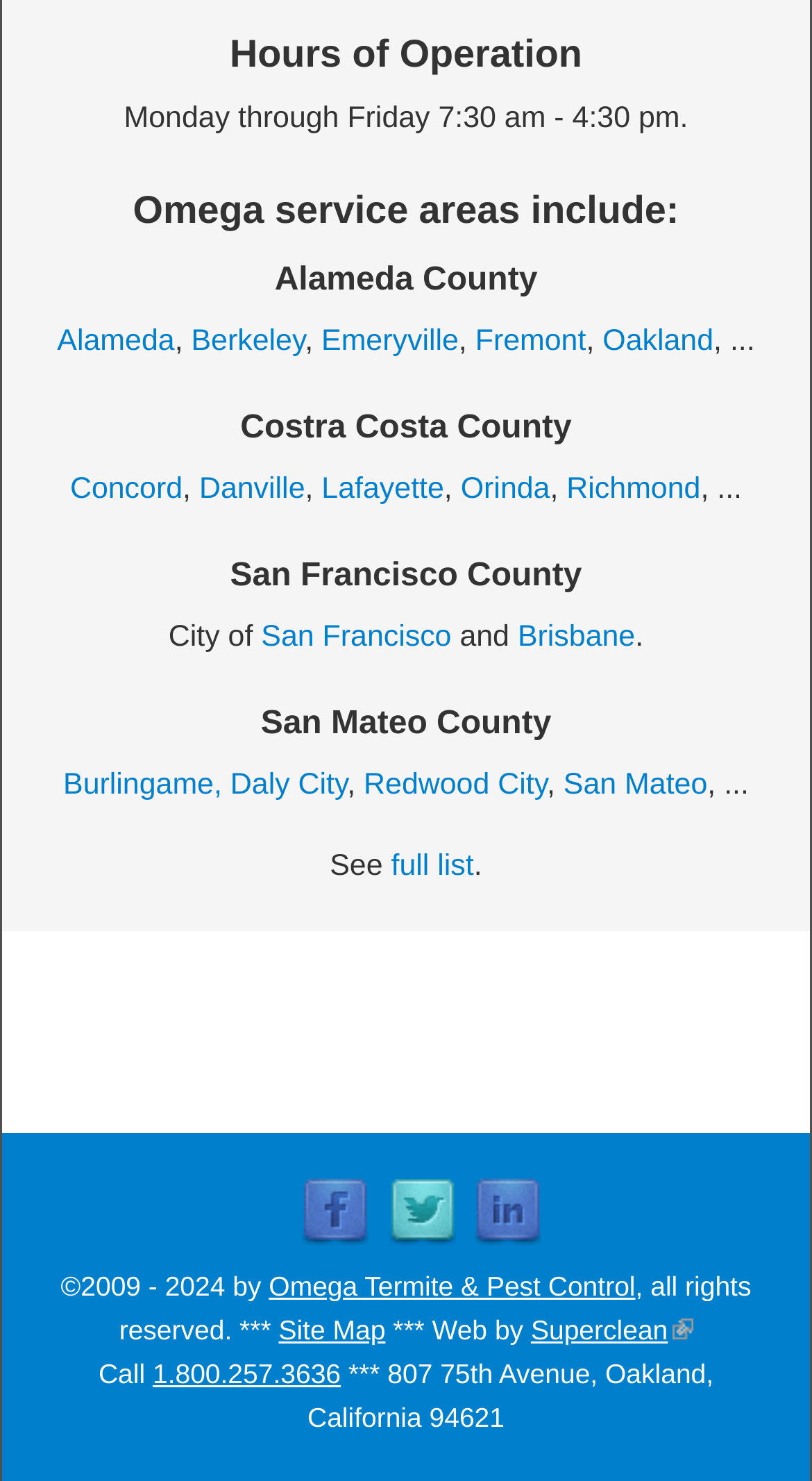Locate the UI element described by Superclean(link is external) and provide its bounding box coordinates. Use the format (top-left x, top-left y, bottom-right x, bottom-right y) with all values as floating point numbers between 0 and 1.

[0.654, 0.887, 0.853, 0.908]